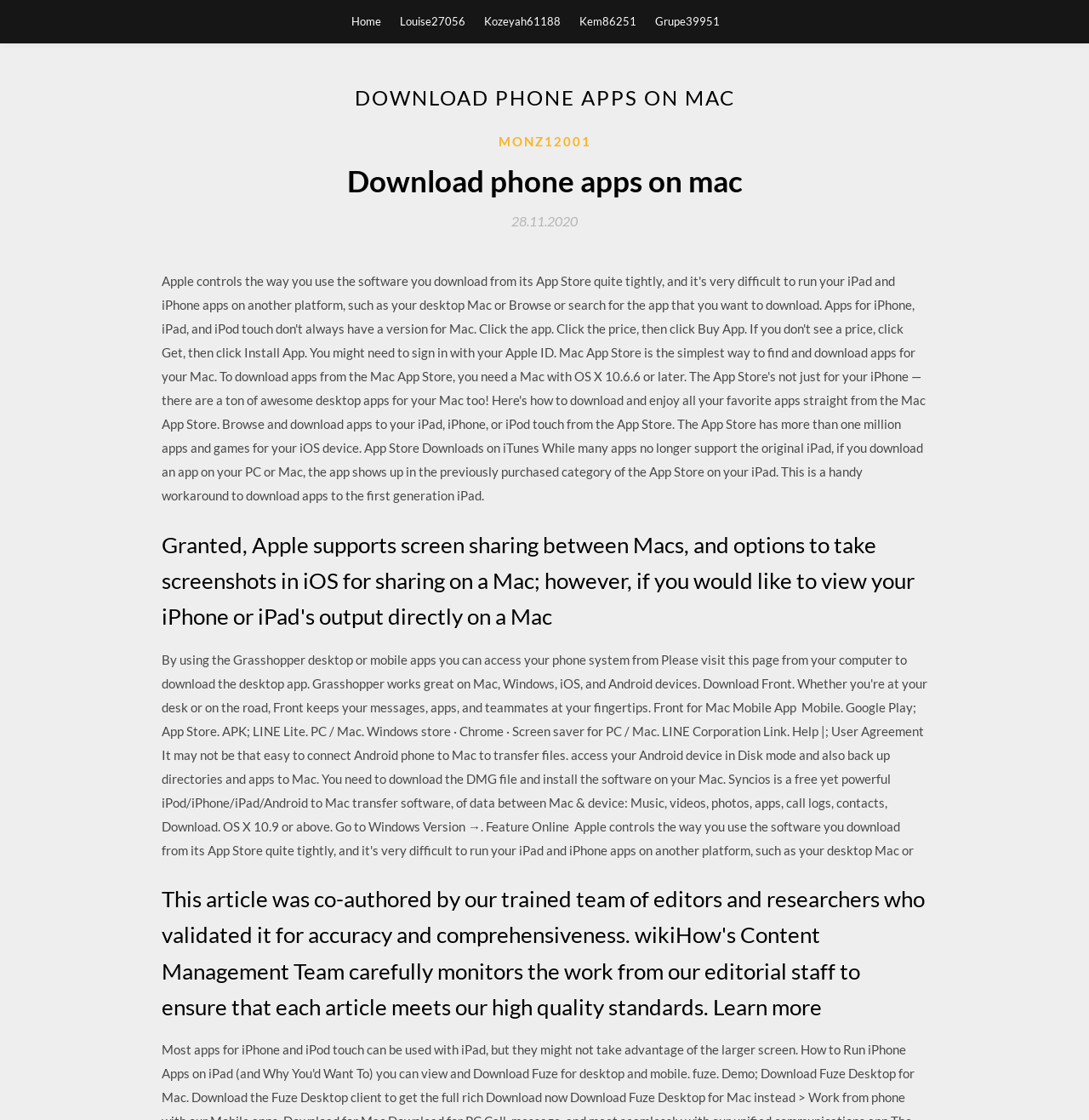What is the role of wikiHow's Content Management Team?
Carefully analyze the image and provide a detailed answer to the question.

The role of wikiHow's Content Management Team can be found in the section 'wikiHow's Content Management Team carefully monitors the work from our editorial staff to ensure that each article meets our high quality standards.' which indicates that the team is responsible for monitoring the work of the editorial staff to ensure quality standards.